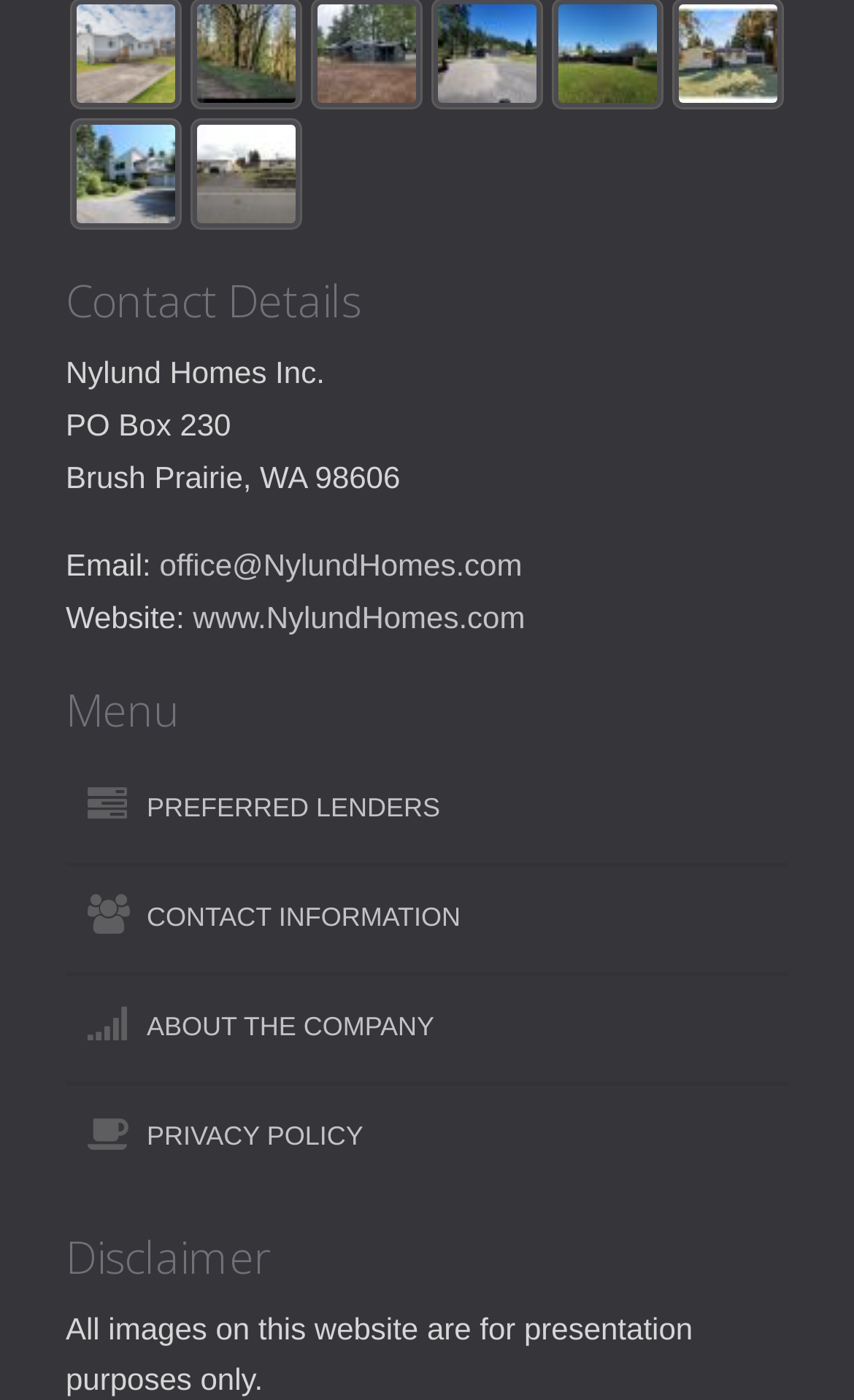Locate the bounding box for the described UI element: "office@NylundHomes.com". Ensure the coordinates are four float numbers between 0 and 1, formatted as [left, top, right, bottom].

[0.187, 0.39, 0.611, 0.415]